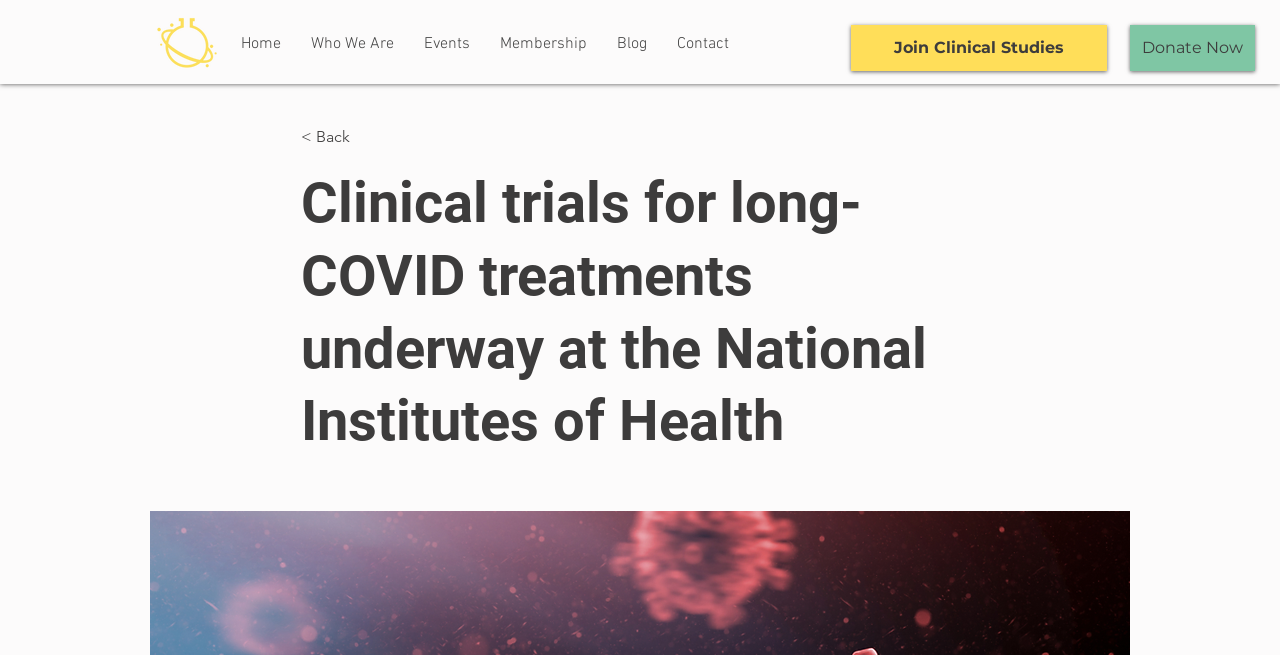Please analyze the image and give a detailed answer to the question:
What is the primary topic of the webpage?

The main heading of the webpage, 'Clinical trials for long-COVID treatments underway at the National Institutes of Health', clearly indicates that the primary topic of the webpage is about clinical trials for long-COVID treatments. This is further supported by the presence of links related to clinical studies and research.